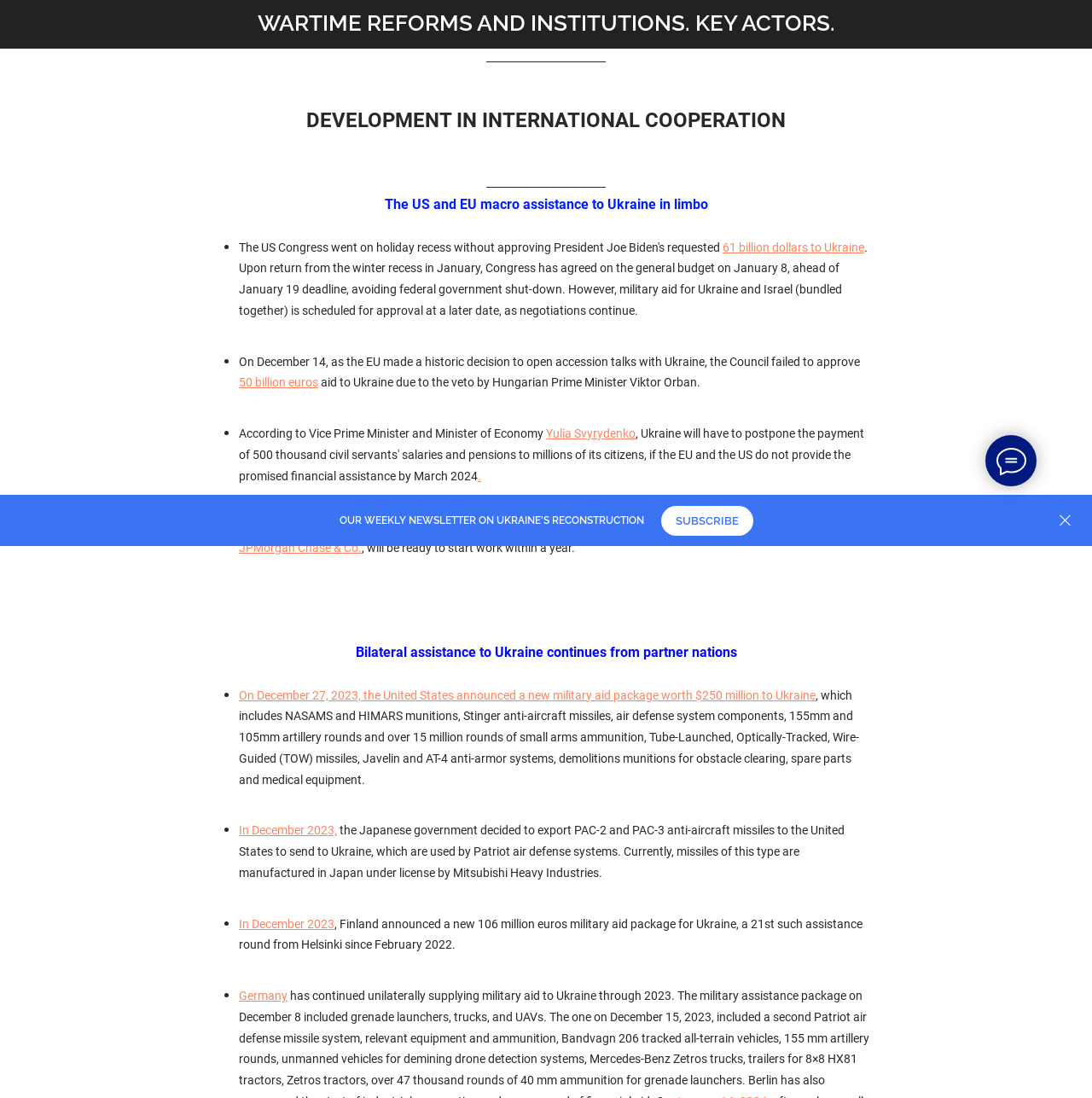Determine the bounding box coordinates (top-left x, top-left y, bottom-right x, bottom-right y) of the UI element described in the following text: JPMorgan Chase & Co.

[0.219, 0.493, 0.331, 0.505]